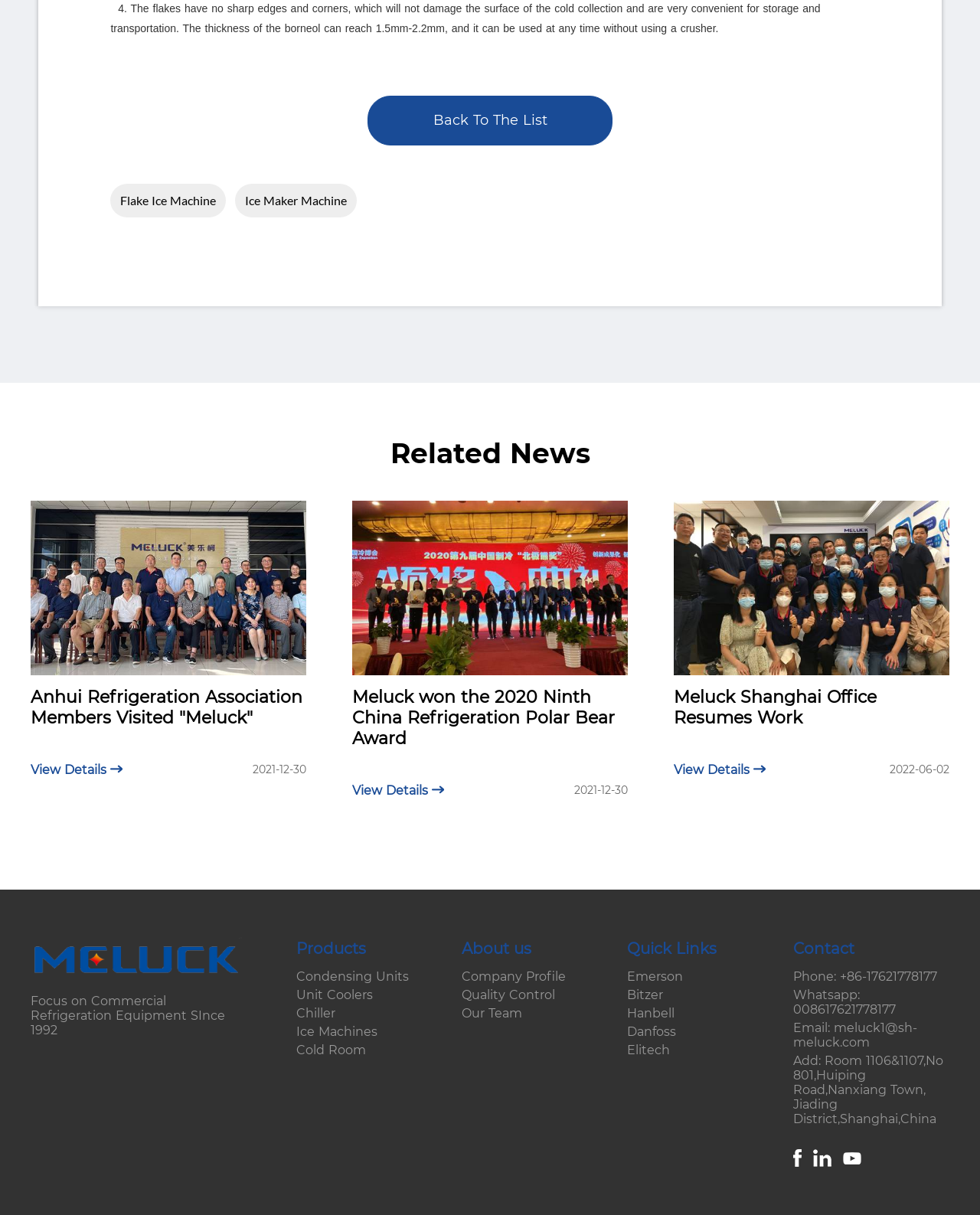Please specify the bounding box coordinates of the clickable region to carry out the following instruction: "Contact us through phone". The coordinates should be four float numbers between 0 and 1, in the format [left, top, right, bottom].

[0.809, 0.798, 0.956, 0.81]